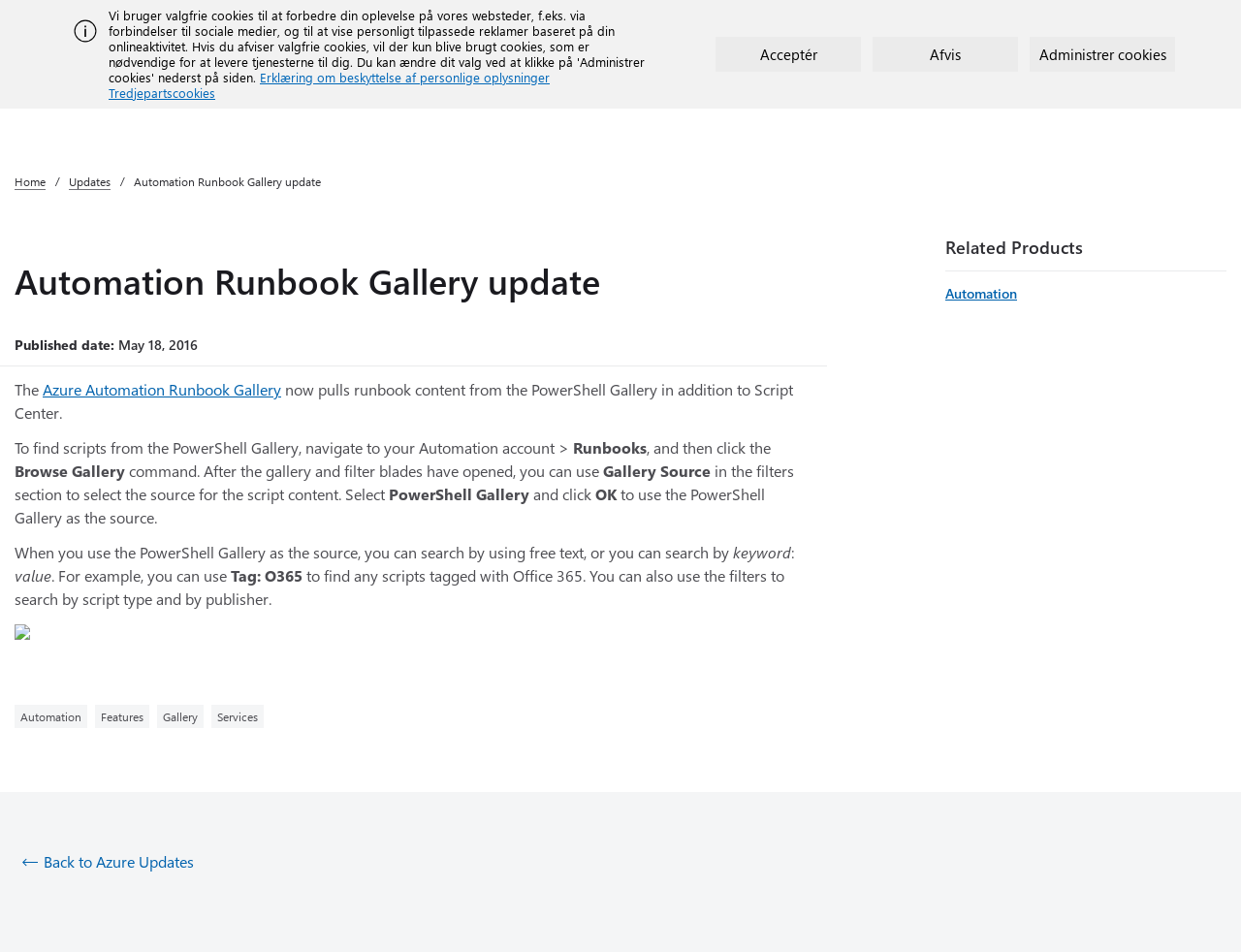What can I use to search for scripts in the PowerShell Gallery?
Look at the image and provide a short answer using one word or a phrase.

Free text or keyword